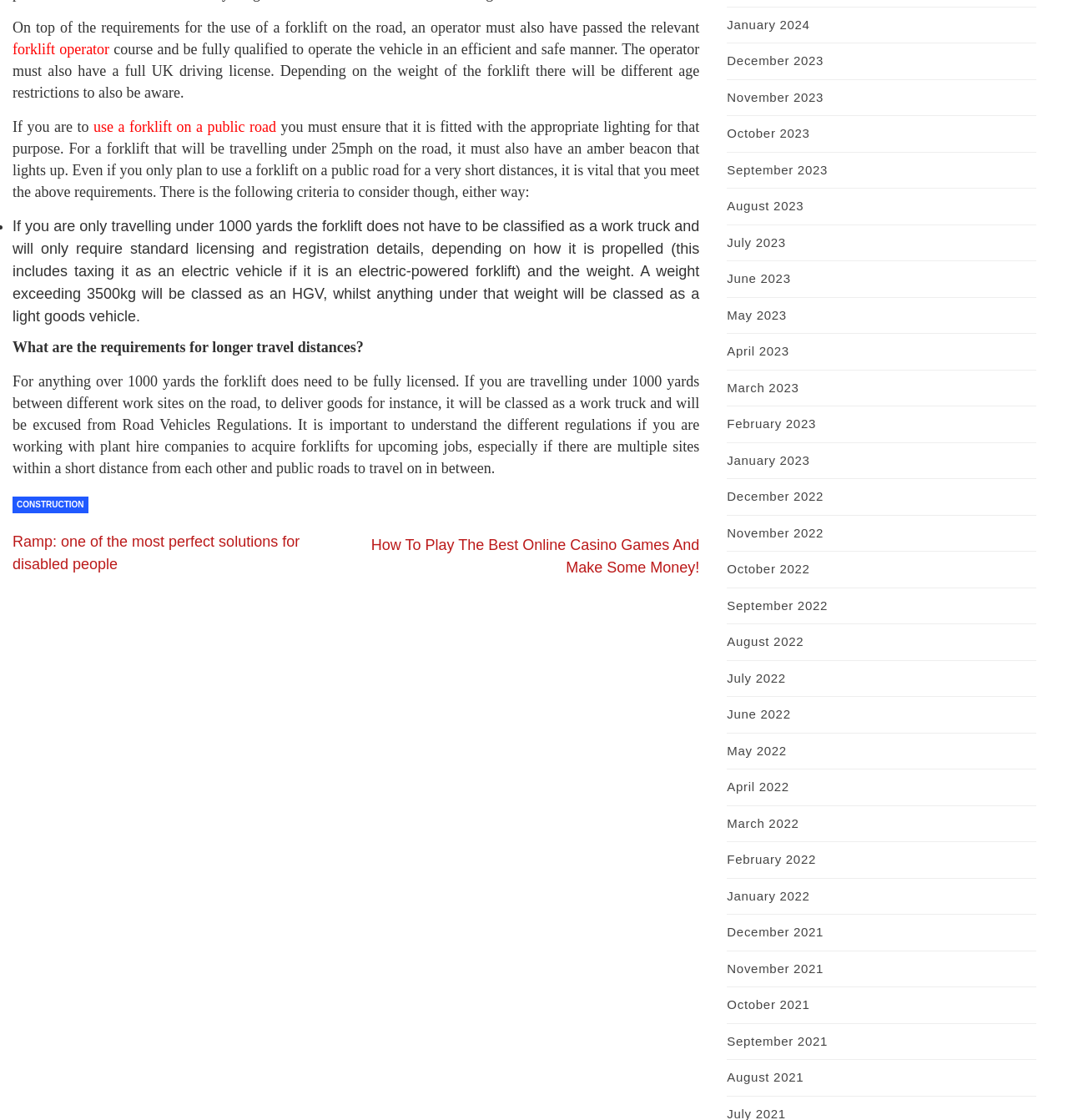Indicate the bounding box coordinates of the element that must be clicked to execute the instruction: "Click the 'use a forklift on a public road' link". The coordinates should be given as four float numbers between 0 and 1, i.e., [left, top, right, bottom].

[0.087, 0.106, 0.259, 0.12]